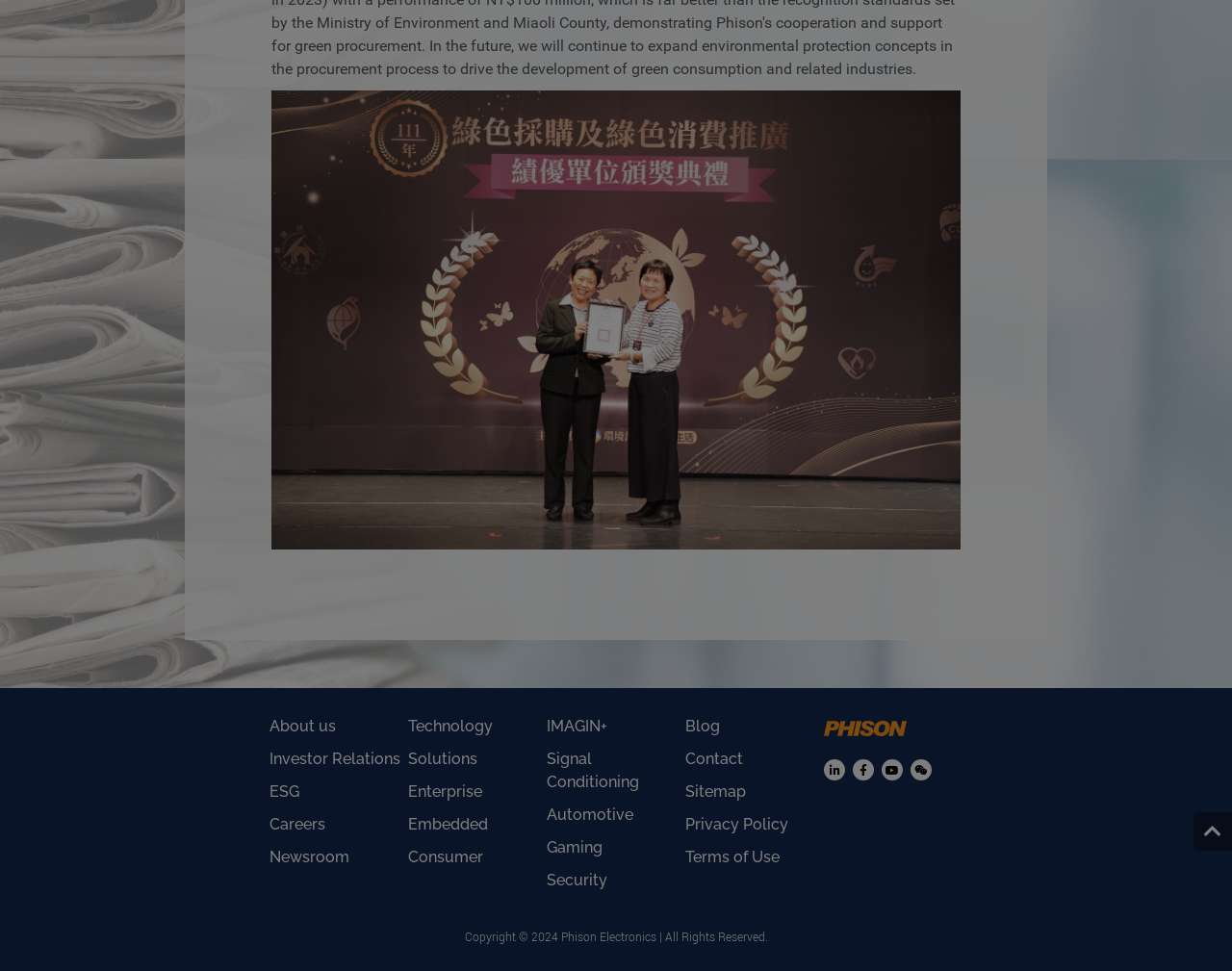Determine the coordinates of the bounding box for the clickable area needed to execute this instruction: "Click on About us".

[0.219, 0.737, 0.273, 0.77]